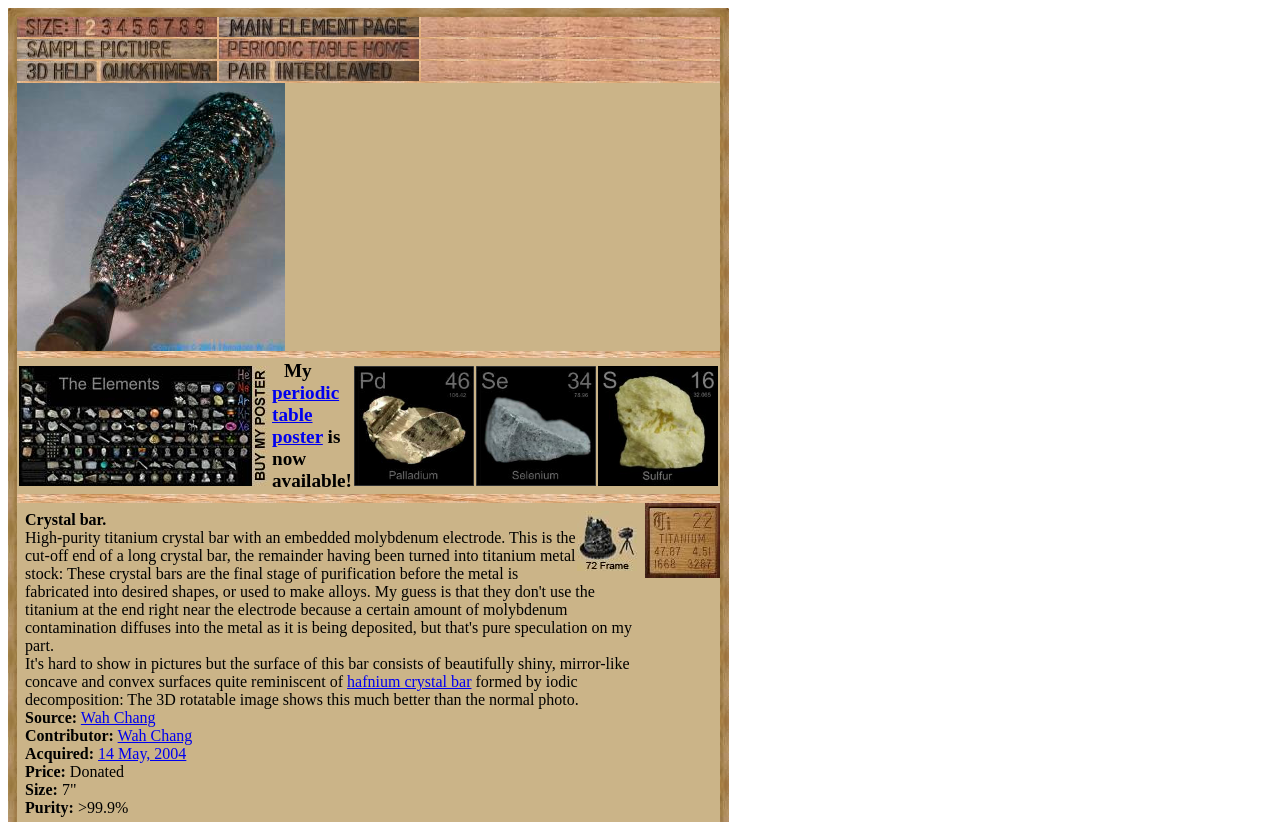Please identify the bounding box coordinates of the clickable area that will fulfill the following instruction: "Explore the Periodic Table Poster". The coordinates should be in the format of four float numbers between 0 and 1, i.e., [left, top, right, bottom].

[0.015, 0.574, 0.211, 0.595]